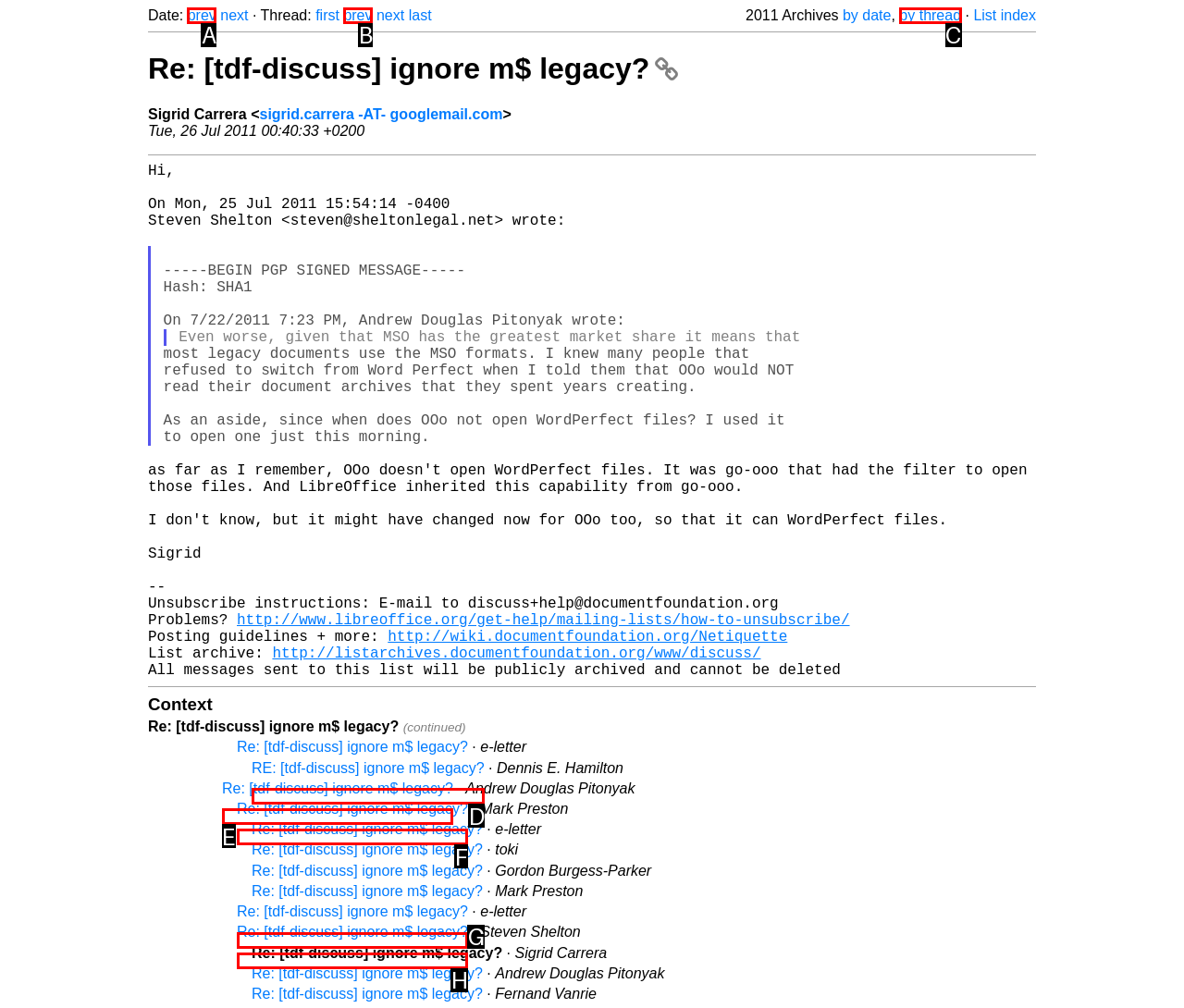Find the HTML element that matches the description provided: BEER & SPIRITS
Answer using the corresponding option letter.

None